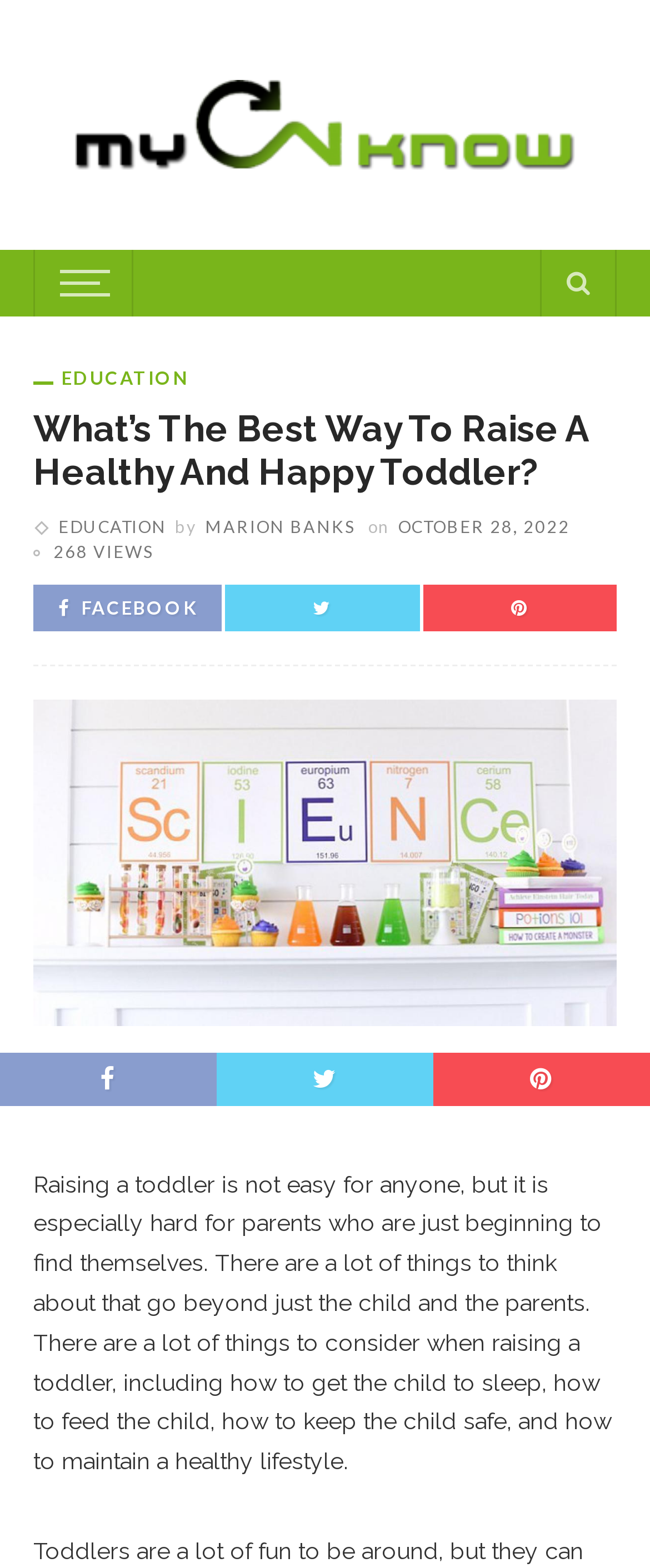Determine the bounding box coordinates for the region that must be clicked to execute the following instruction: "Click on the 'My Cn know' link".

[0.115, 0.07, 0.885, 0.087]